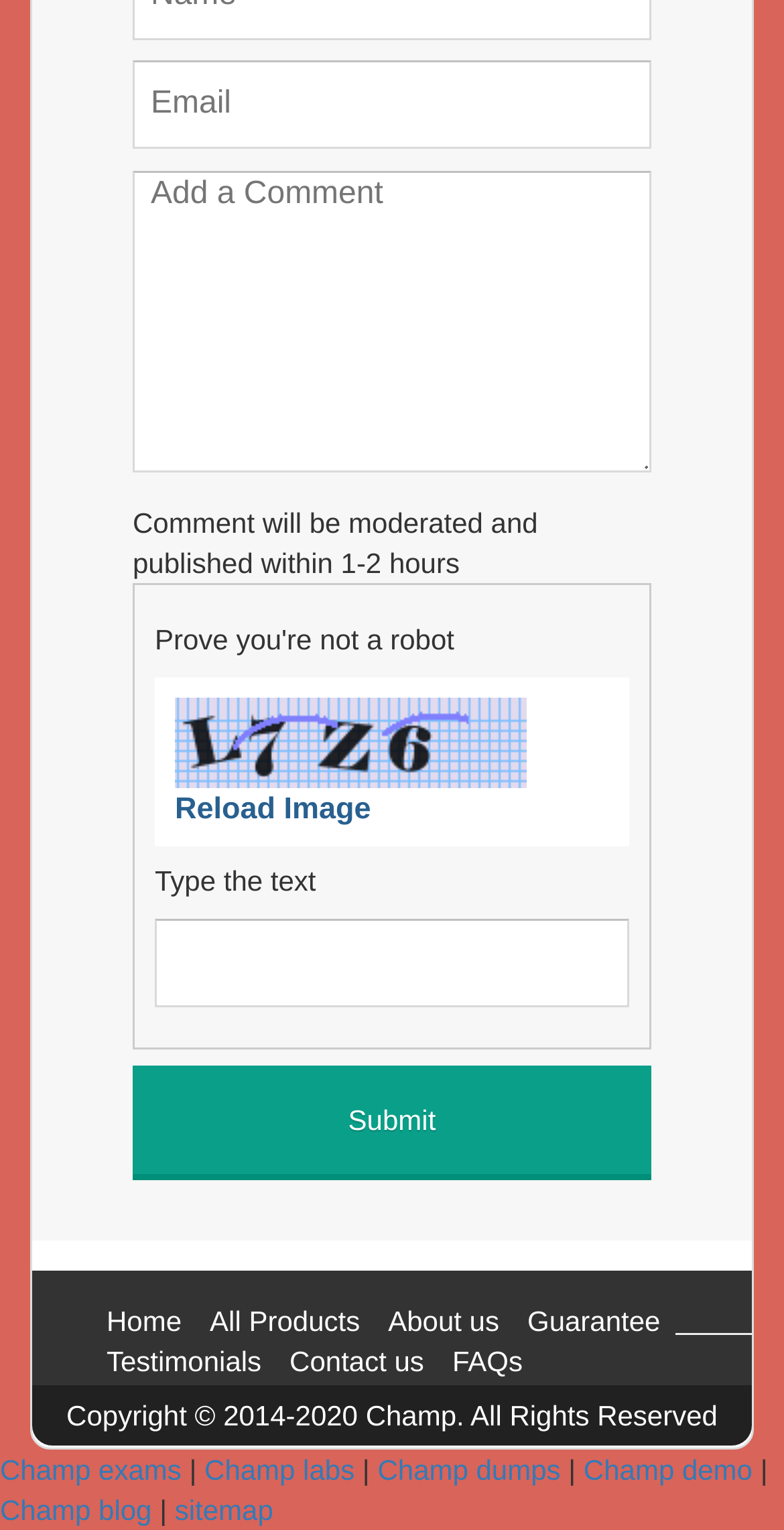Determine the bounding box coordinates of the clickable element to complete this instruction: "Click on Common Law Stuff Everyone Should Know". Provide the coordinates in the format of four float numbers between 0 and 1, [left, top, right, bottom].

None